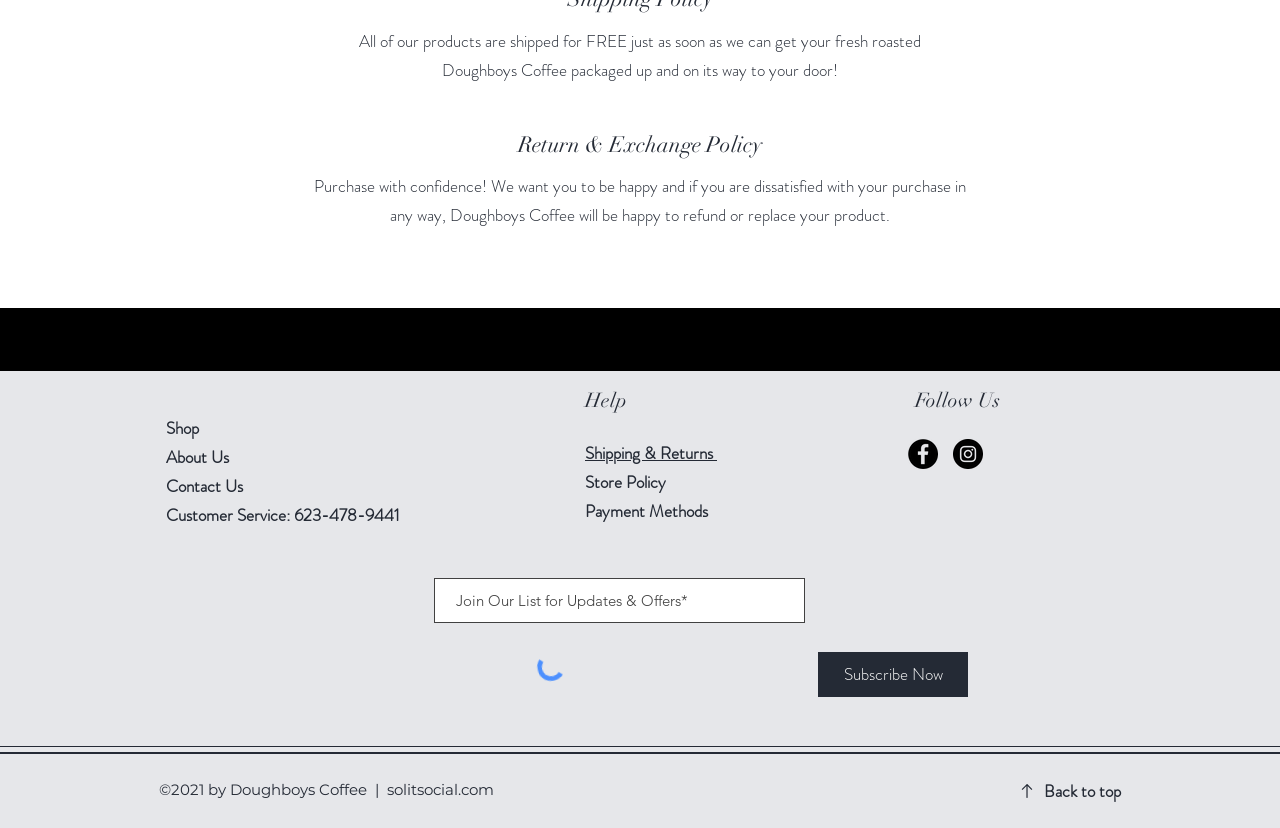Provide the bounding box coordinates for the specified HTML element described in this description: "aria-label="Facebook"". The coordinates should be four float numbers ranging from 0 to 1, in the format [left, top, right, bottom].

[0.709, 0.53, 0.733, 0.566]